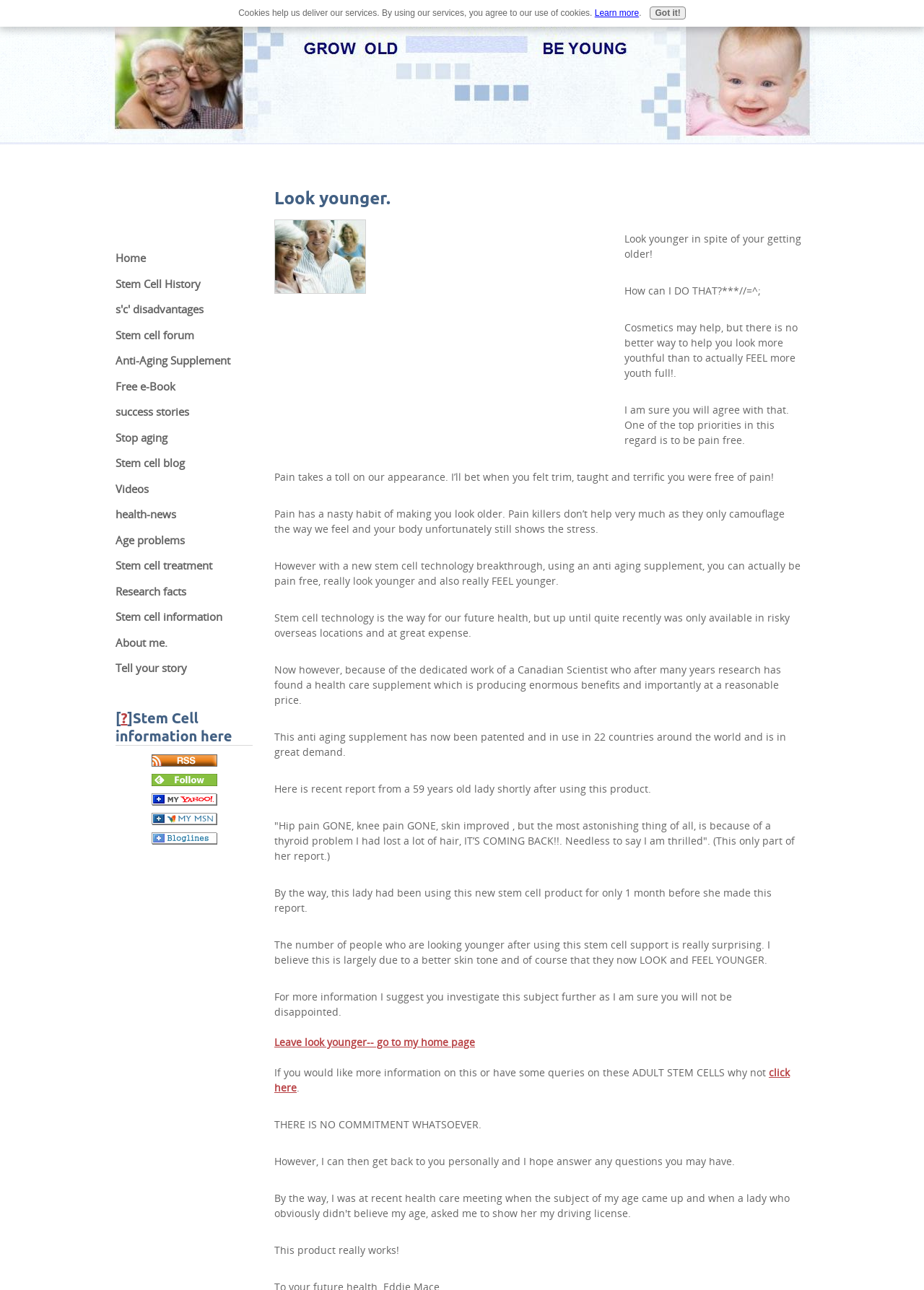What is the tone of the webpage?
Refer to the image and give a detailed answer to the query.

The tone of the webpage is informative, as it provides information about the benefits of the anti-aging supplement and how it works, but it is also promotional, as it encourages readers to try the product and provides a testimonial to support its claims.